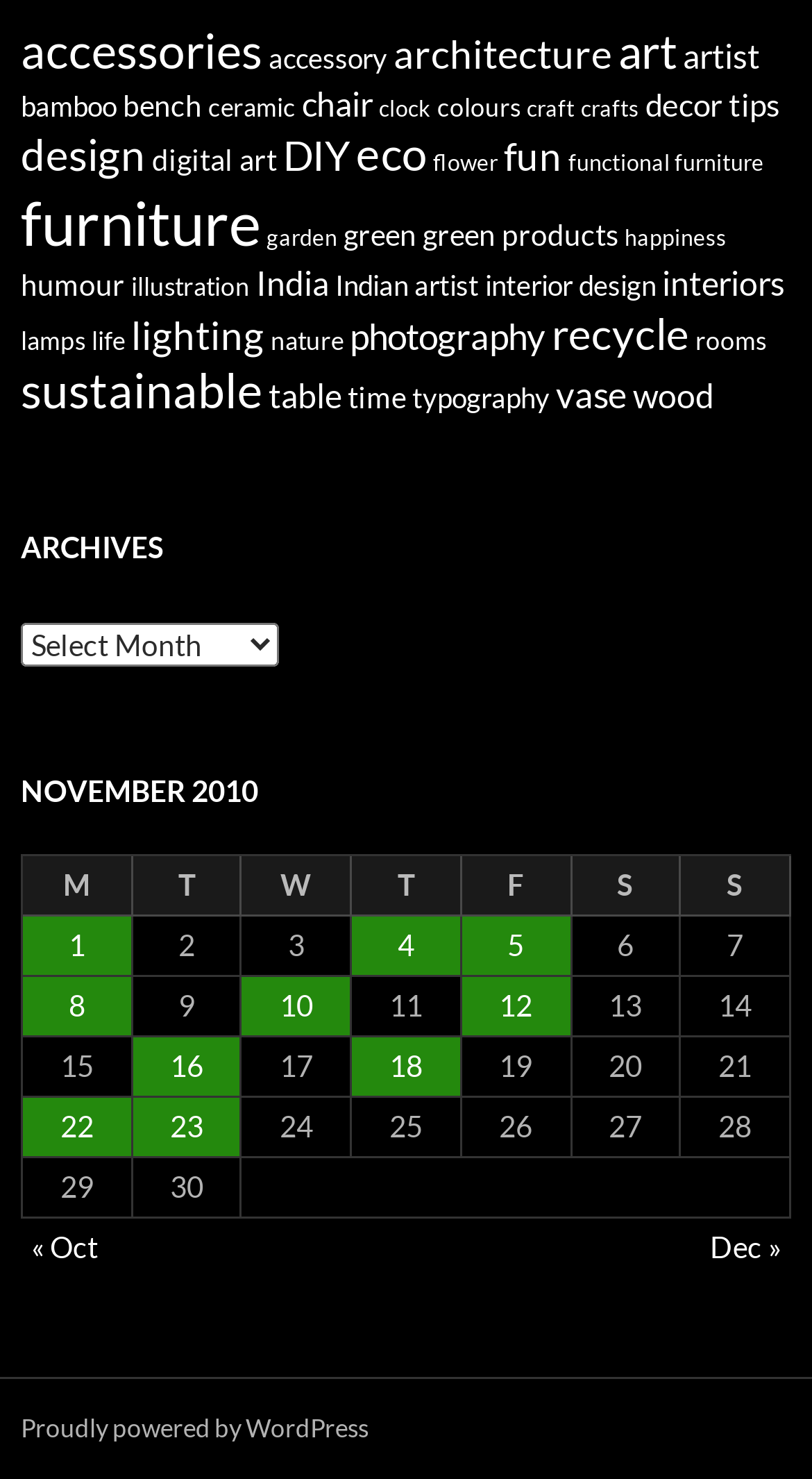Given the element description craft, identify the bounding box coordinates for the UI element on the webpage screenshot. The format should be (top-left x, top-left y, bottom-right x, bottom-right y), with values between 0 and 1.

[0.649, 0.063, 0.708, 0.082]